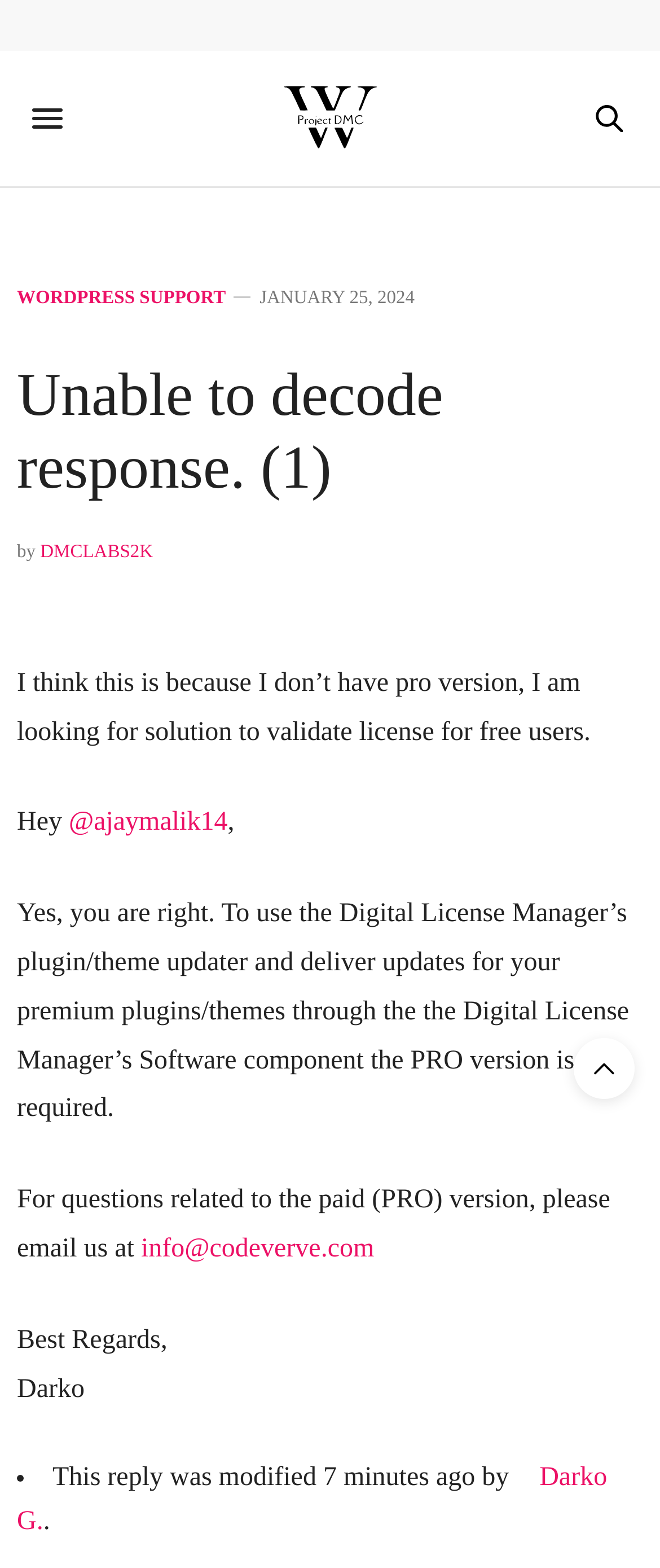What is the website's policy related to?
Based on the visual content, answer with a single word or a brief phrase.

cookies